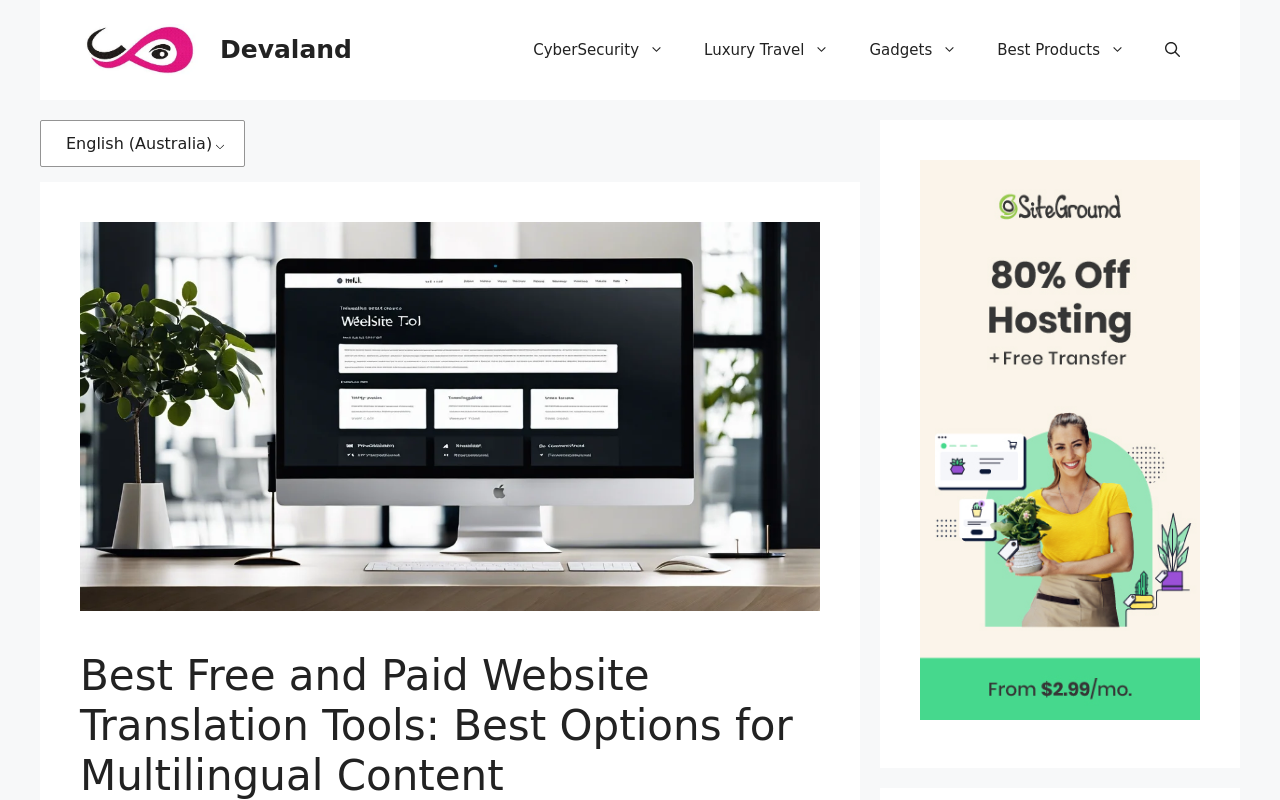Locate the UI element described by Best Products and provide its bounding box coordinates. Use the format (top-left x, top-left y, bottom-right x, bottom-right y) with all values as floating point numbers between 0 and 1.

[0.763, 0.025, 0.895, 0.1]